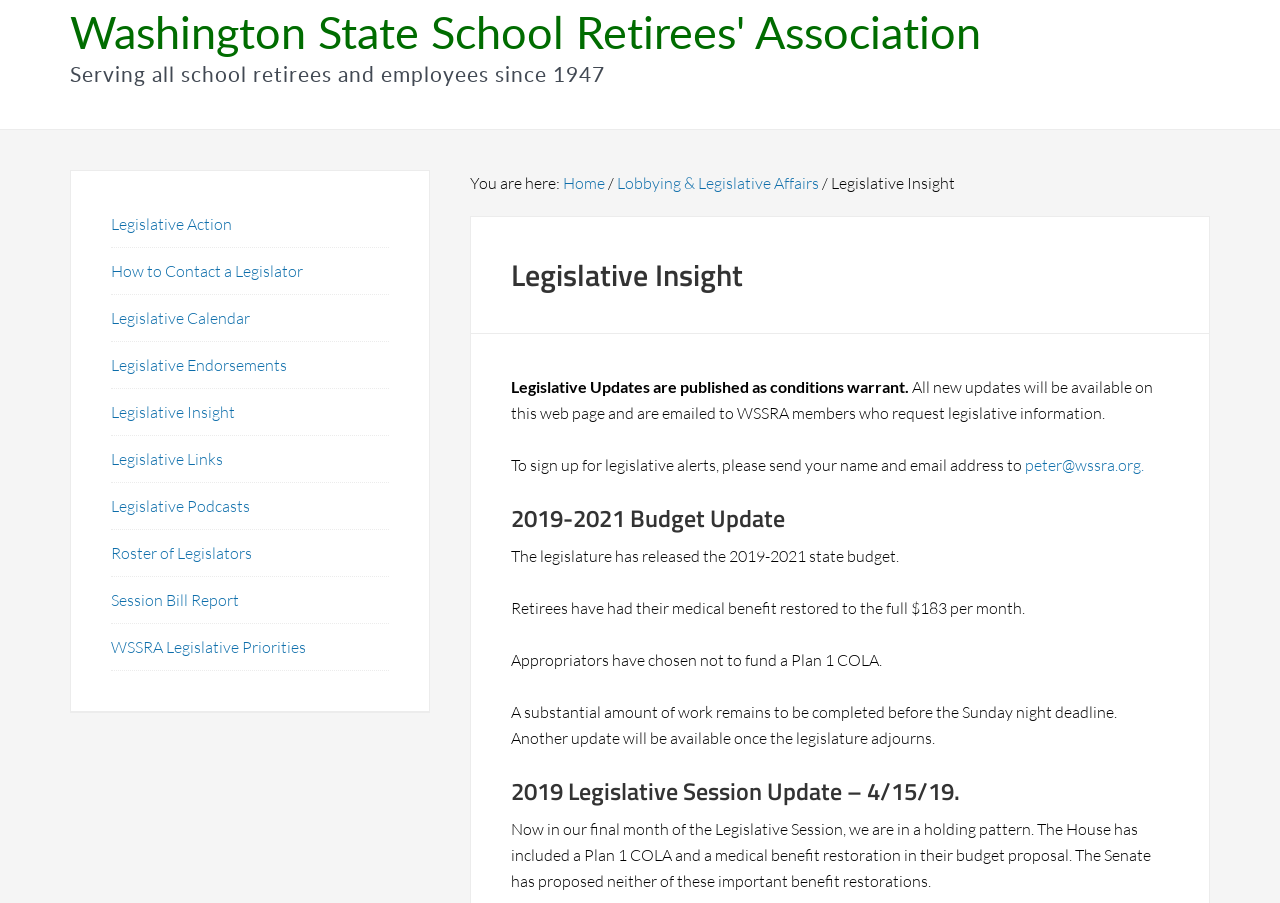Illustrate the webpage thoroughly, mentioning all important details.

The webpage is about Legislative Insight from the Washington State School Retirees' Association. At the top, there is a link to the association's homepage, followed by a static text describing the organization's mission. Below this, there is a breadcrumb navigation menu with links to the home page, Lobbying & Legislative Affairs, and Legislative Insight.

The main content area is divided into two sections. On the left, there is a primary sidebar with 10 links related to legislative actions, such as contacting a legislator, legislative calendar, and legislative endorsements.

On the right, there are four sections of legislative updates. The first section has a heading "Legislative Insight" and provides information about legislative updates, including how to sign up for alerts. Below this, there are three sections with headings "2019-2021 Budget Update", "2019 Legislative Session Update – 4/15/19", and another unnamed section. Each of these sections contains static text describing the updates, including information about the state budget, medical benefits, and plan 1 COLA.

The layout of the webpage is organized, with clear headings and concise text. The links and static text are arranged in a logical order, making it easy to navigate and find relevant information.